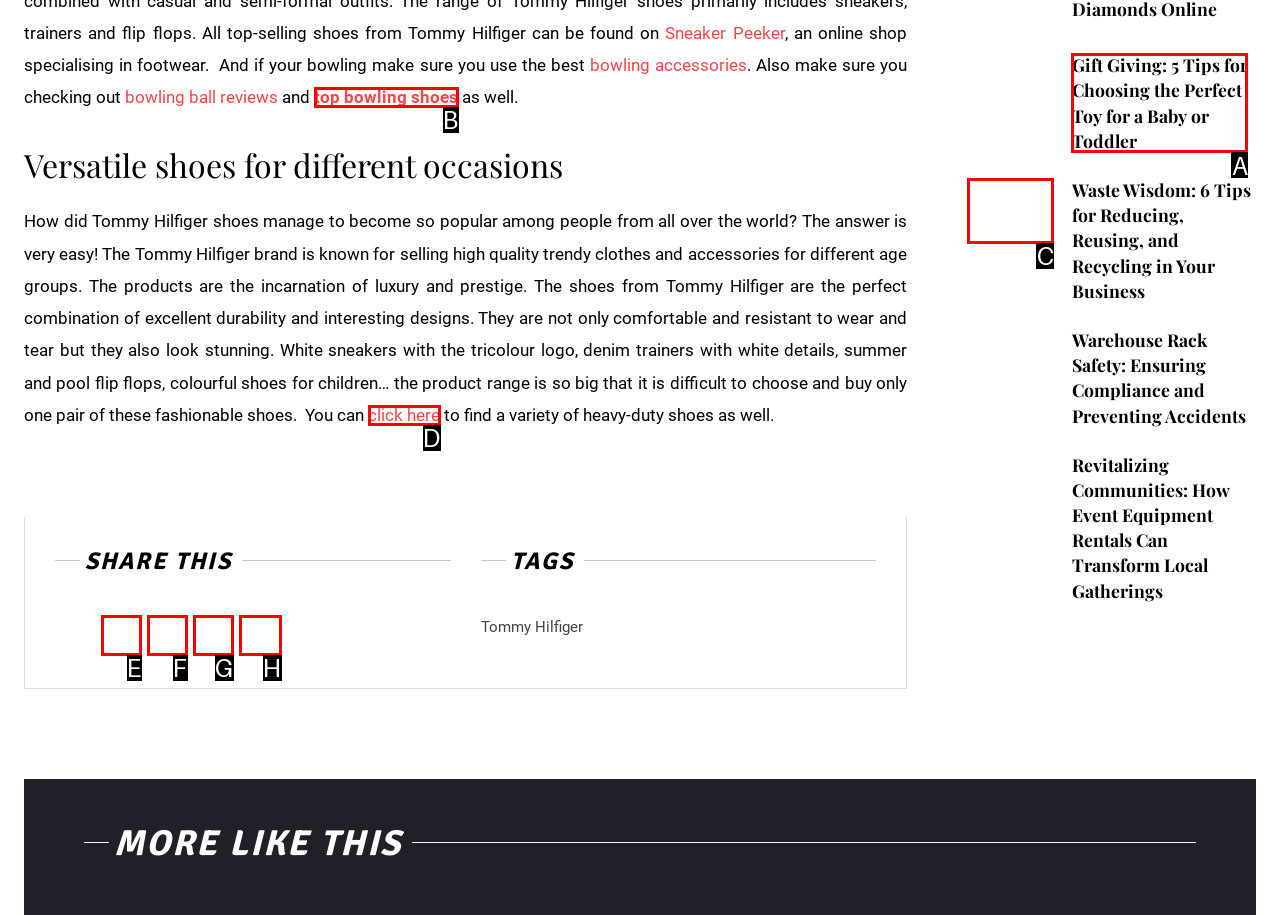Select the HTML element that fits the following description: top bowling shoes
Provide the letter of the matching option.

B